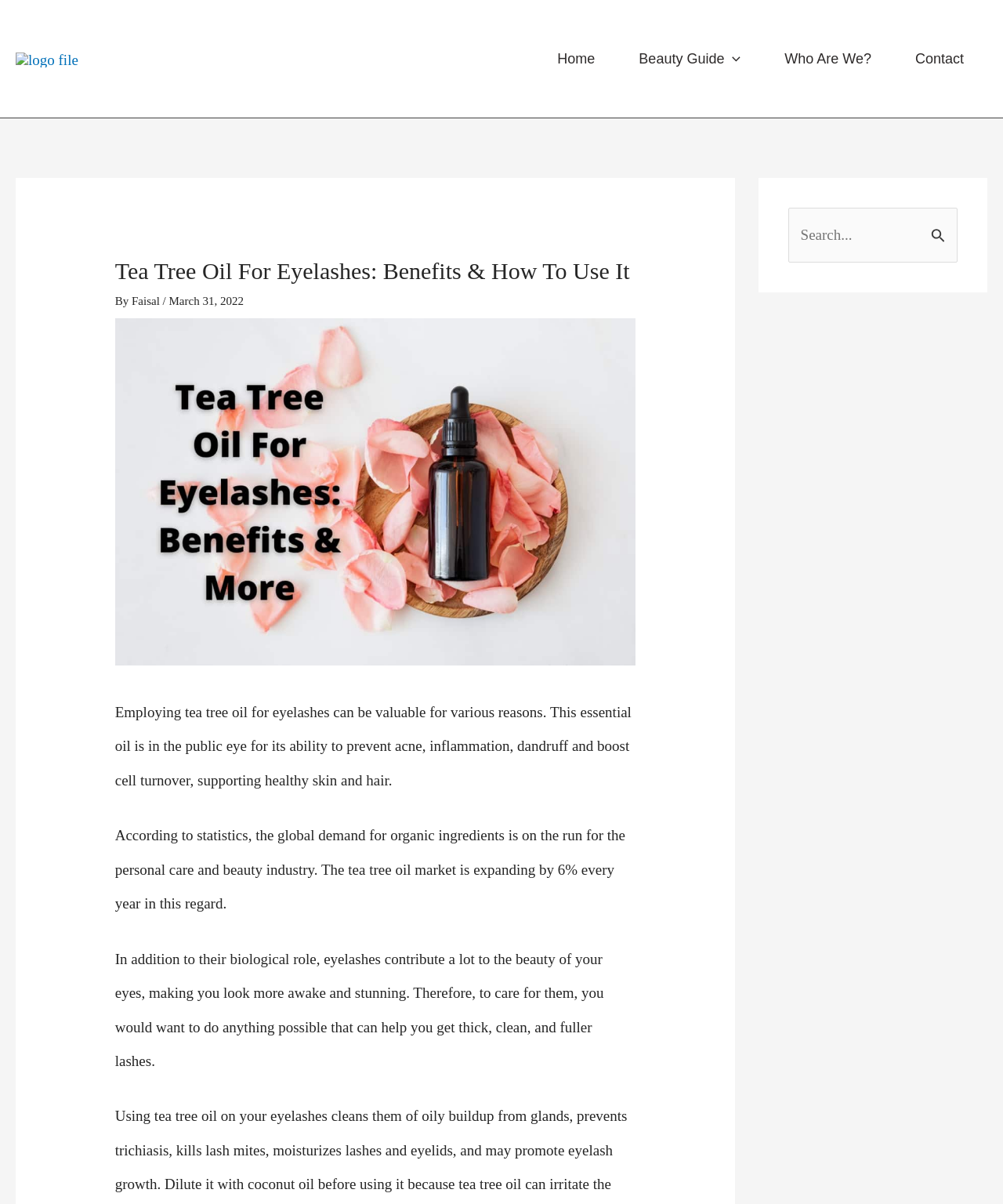Please identify the bounding box coordinates for the region that you need to click to follow this instruction: "Click the logo".

[0.016, 0.041, 0.078, 0.055]